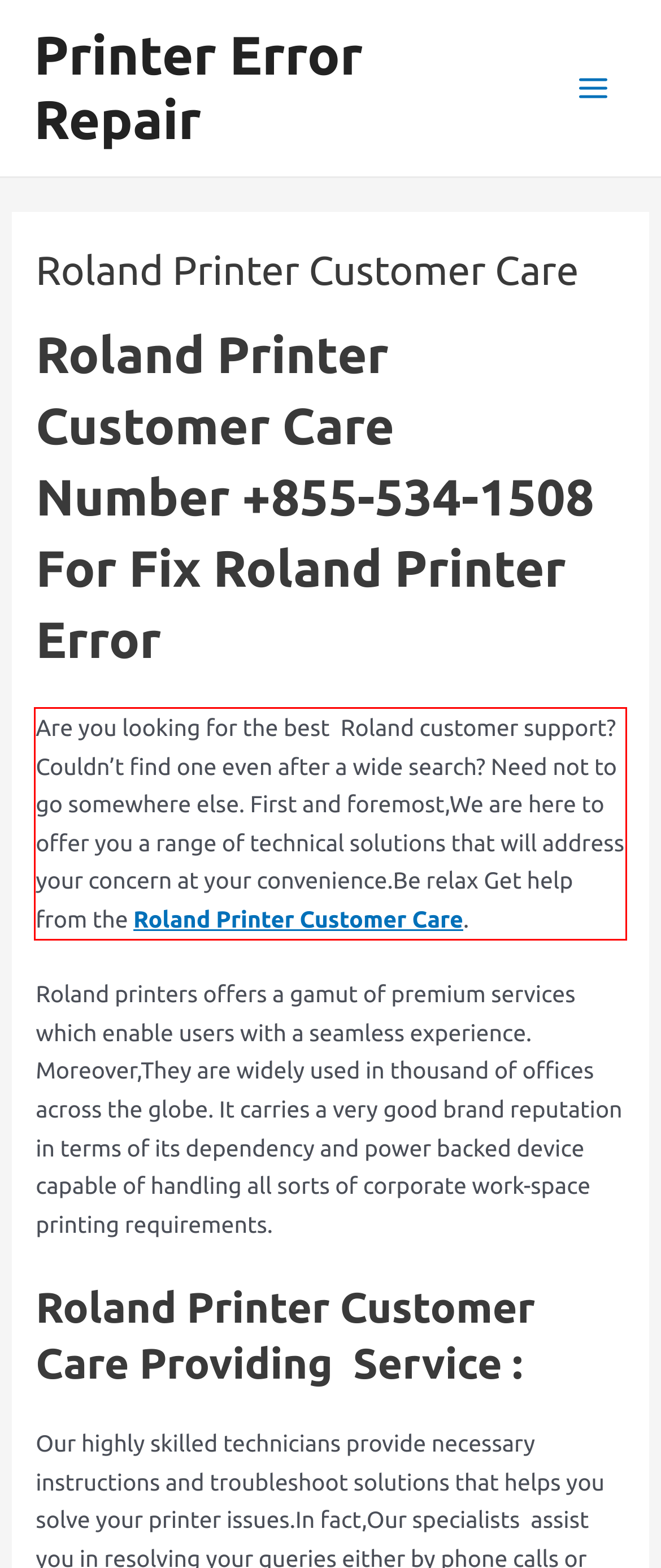Please identify and extract the text from the UI element that is surrounded by a red bounding box in the provided webpage screenshot.

Are you looking for the best Roland customer support? Couldn’t find one even after a wide search? Need not to go somewhere else. First and foremost,We are here to offer you a range of technical solutions that will address your concern at your convenience.Be relax Get help from the Roland Printer Customer Care.